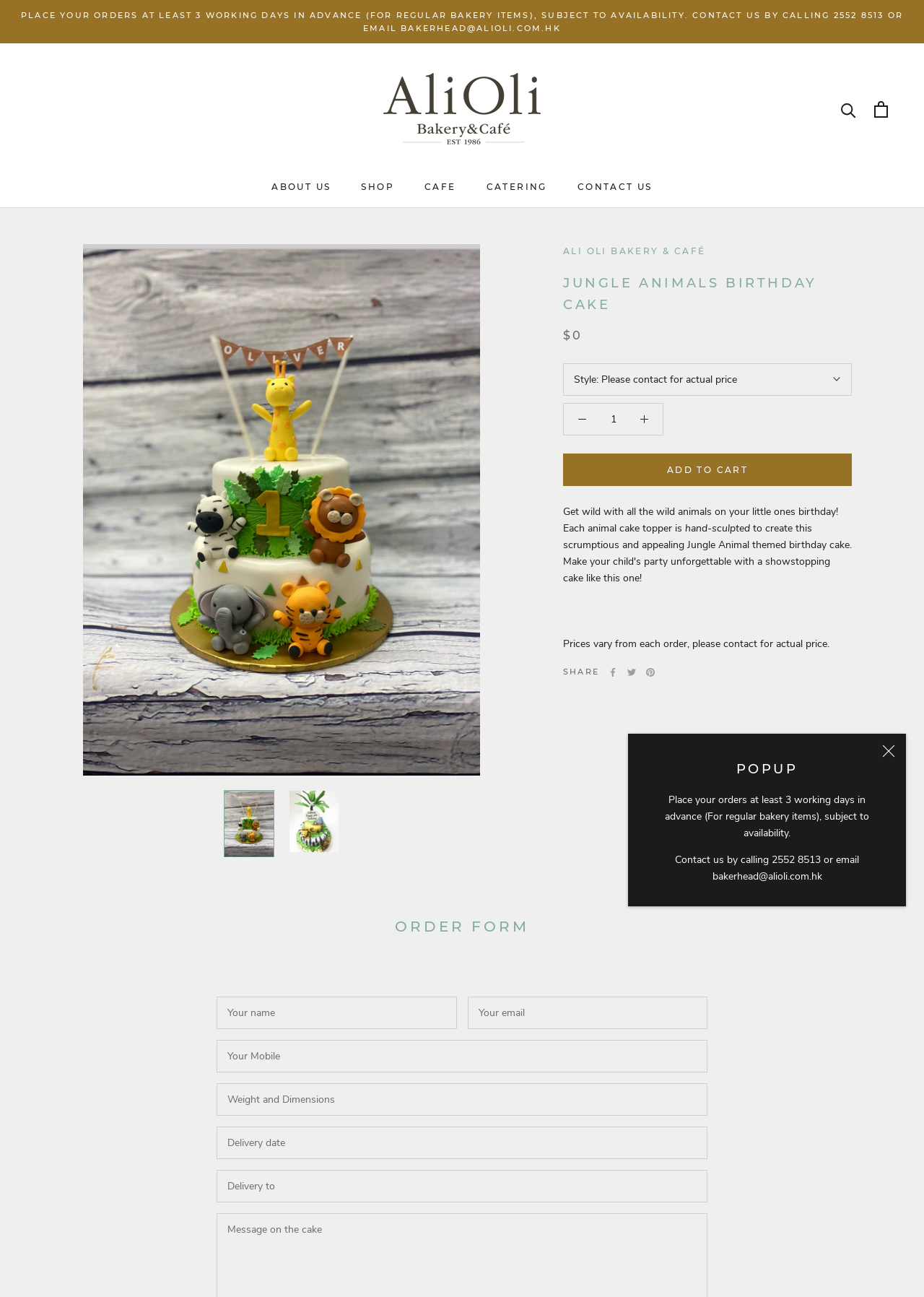Please give a one-word or short phrase response to the following question: 
What is the purpose of the 'ADD TO CART' button?

To add the cake to the cart